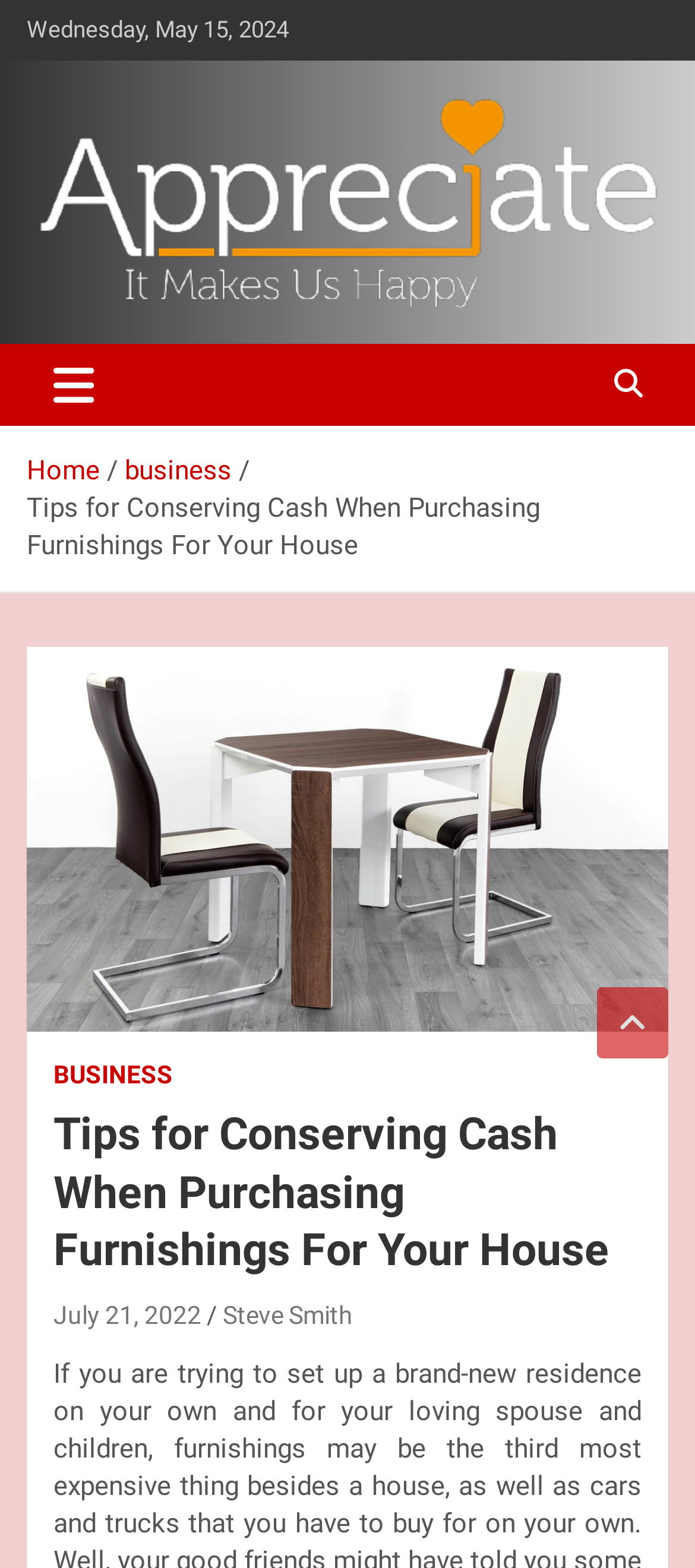How many navigation links are in the breadcrumbs section?
Please describe in detail the information shown in the image to answer the question.

I counted the number of navigation links in the breadcrumbs section by examining the navigation section, where I saw two links: 'Home' and 'business'. Therefore, there are two navigation links in the breadcrumbs section.